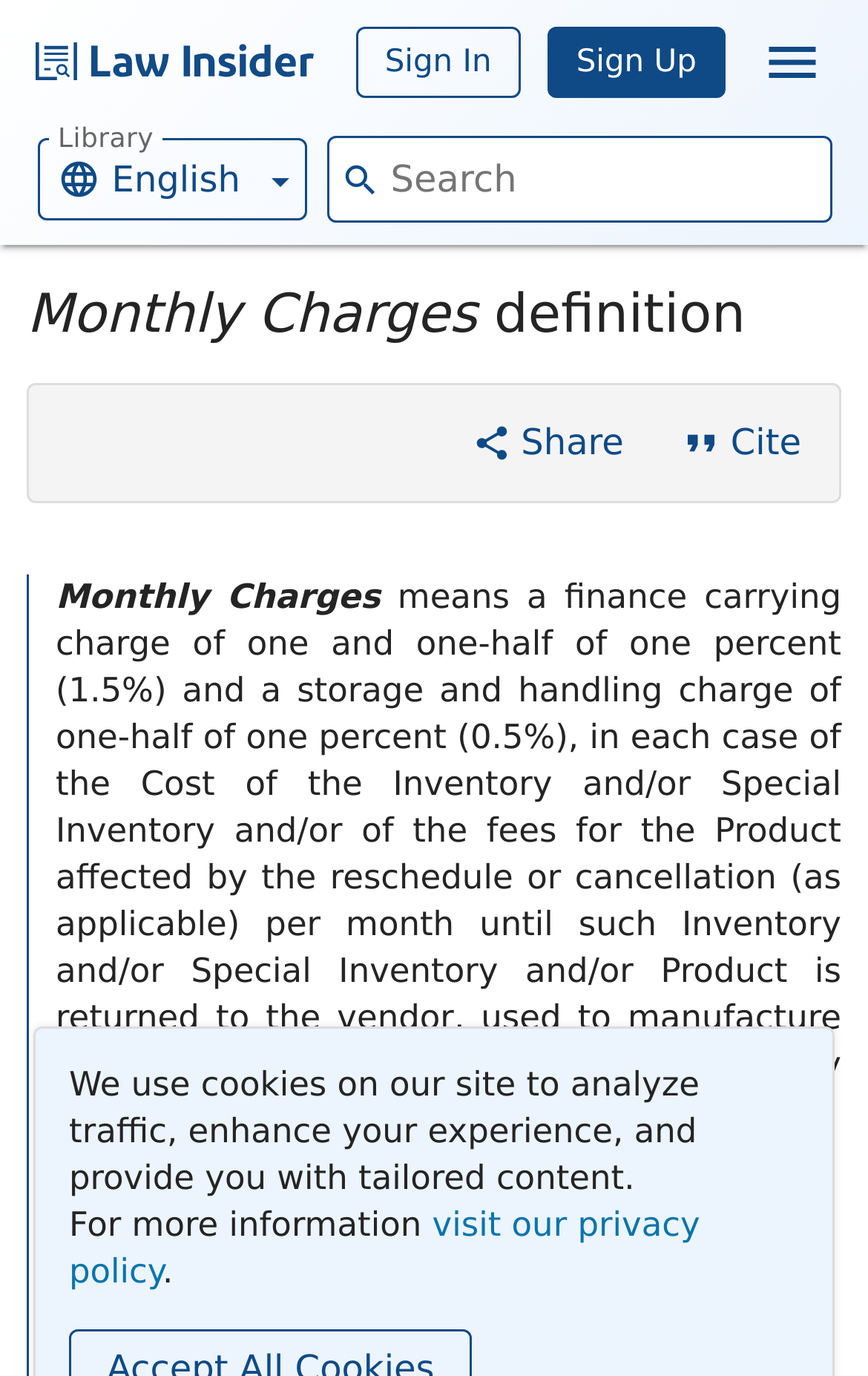Please determine the bounding box coordinates of the element to click on in order to accomplish the following task: "Cite the definition". Ensure the coordinates are four float numbers ranging from 0 to 1, i.e., [left, top, right, bottom].

[0.762, 0.294, 0.946, 0.352]